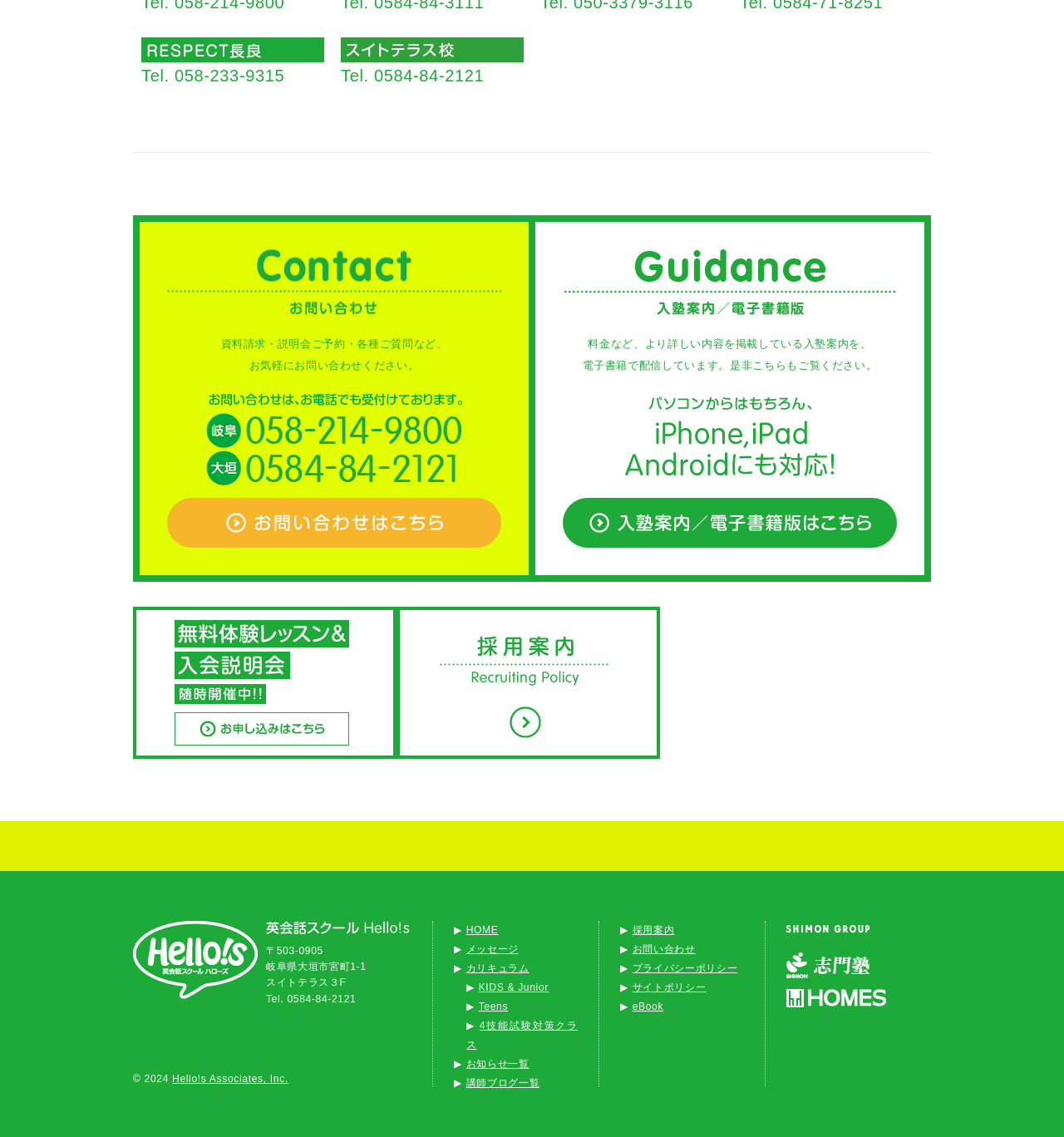Identify the bounding box coordinates of the specific part of the webpage to click to complete this instruction: "Check the address of Hello!s".

[0.25, 0.845, 0.344, 0.855]